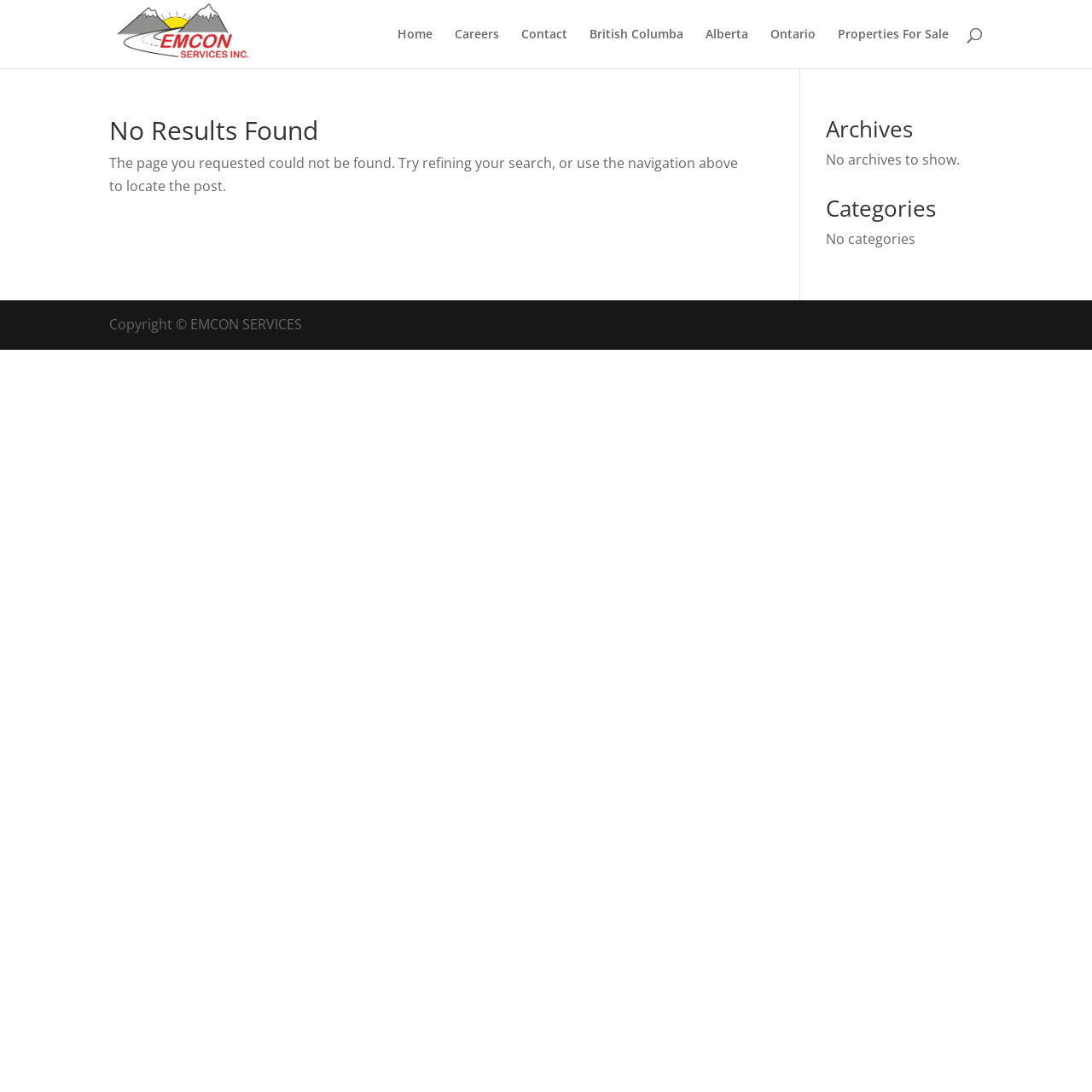Given the following UI element description: "Properties For Sale", find the bounding box coordinates in the webpage screenshot.

[0.767, 0.026, 0.869, 0.062]